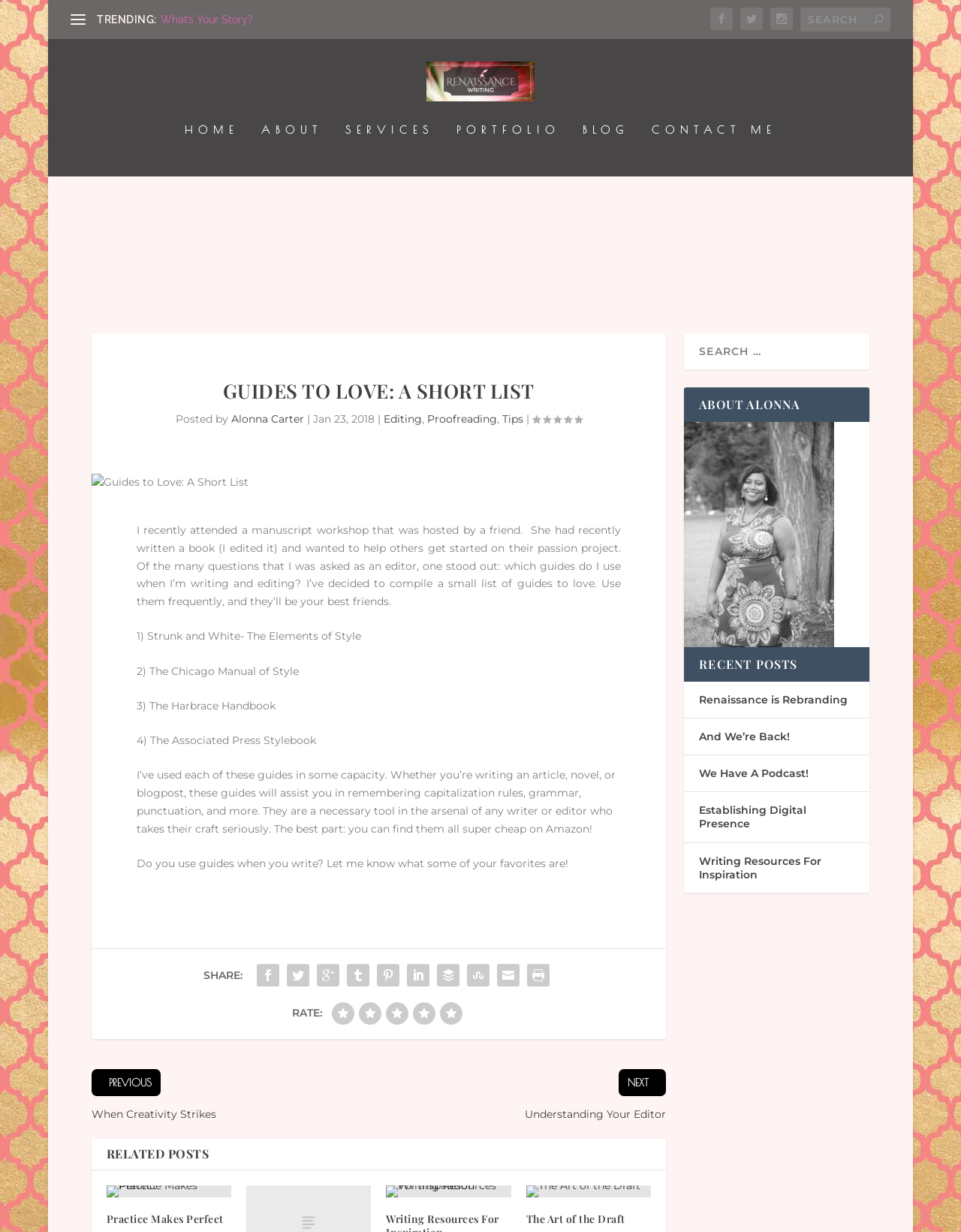Determine the bounding box coordinates for the clickable element required to fulfill the instruction: "Click on the 'HOME' link". Provide the coordinates as four float numbers between 0 and 1, i.e., [left, top, right, bottom].

[0.192, 0.205, 0.248, 0.248]